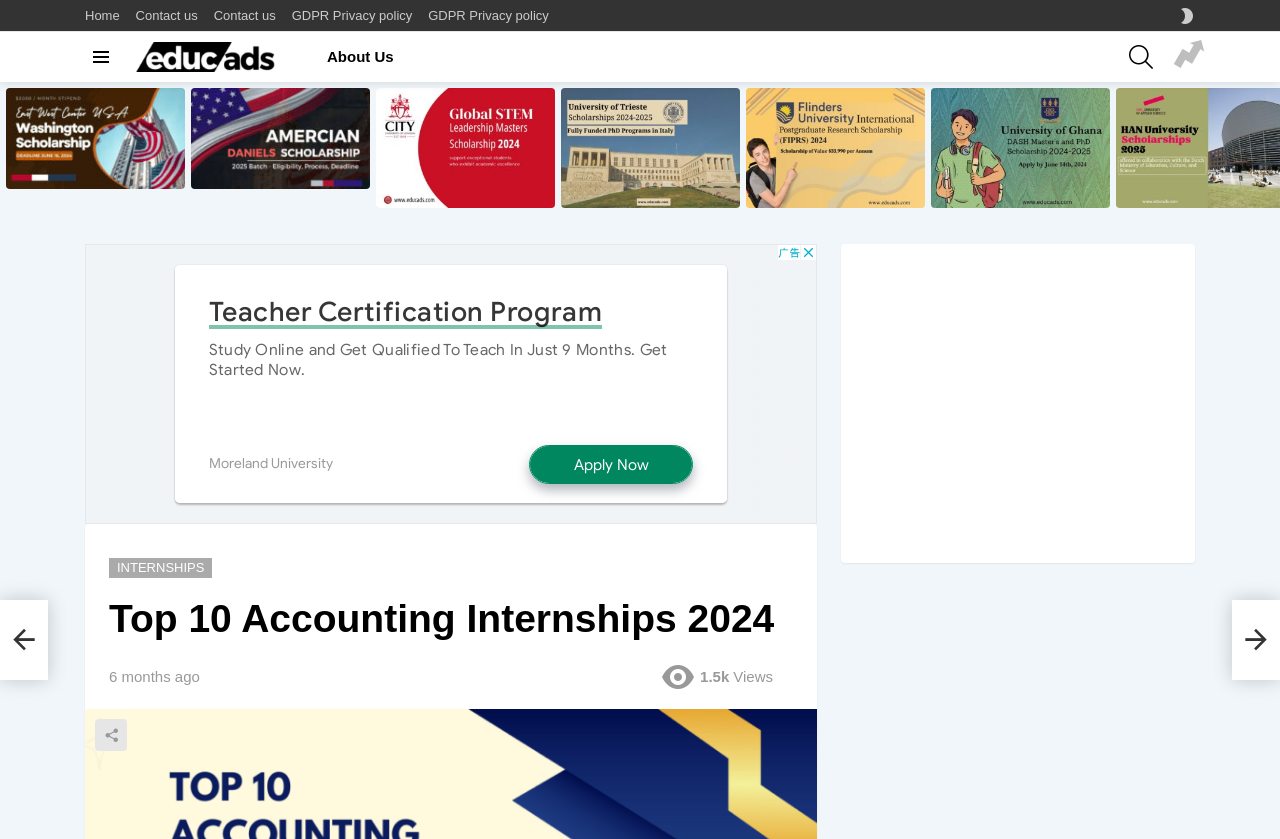Carefully examine the image and provide an in-depth answer to the question: What is the time period mentioned in the first internship opportunity?

The time period mentioned in the first internship opportunity can be identified by examining the link text, which includes the phrase 'Stipend US$2000/Month', indicating a monthly stipend.